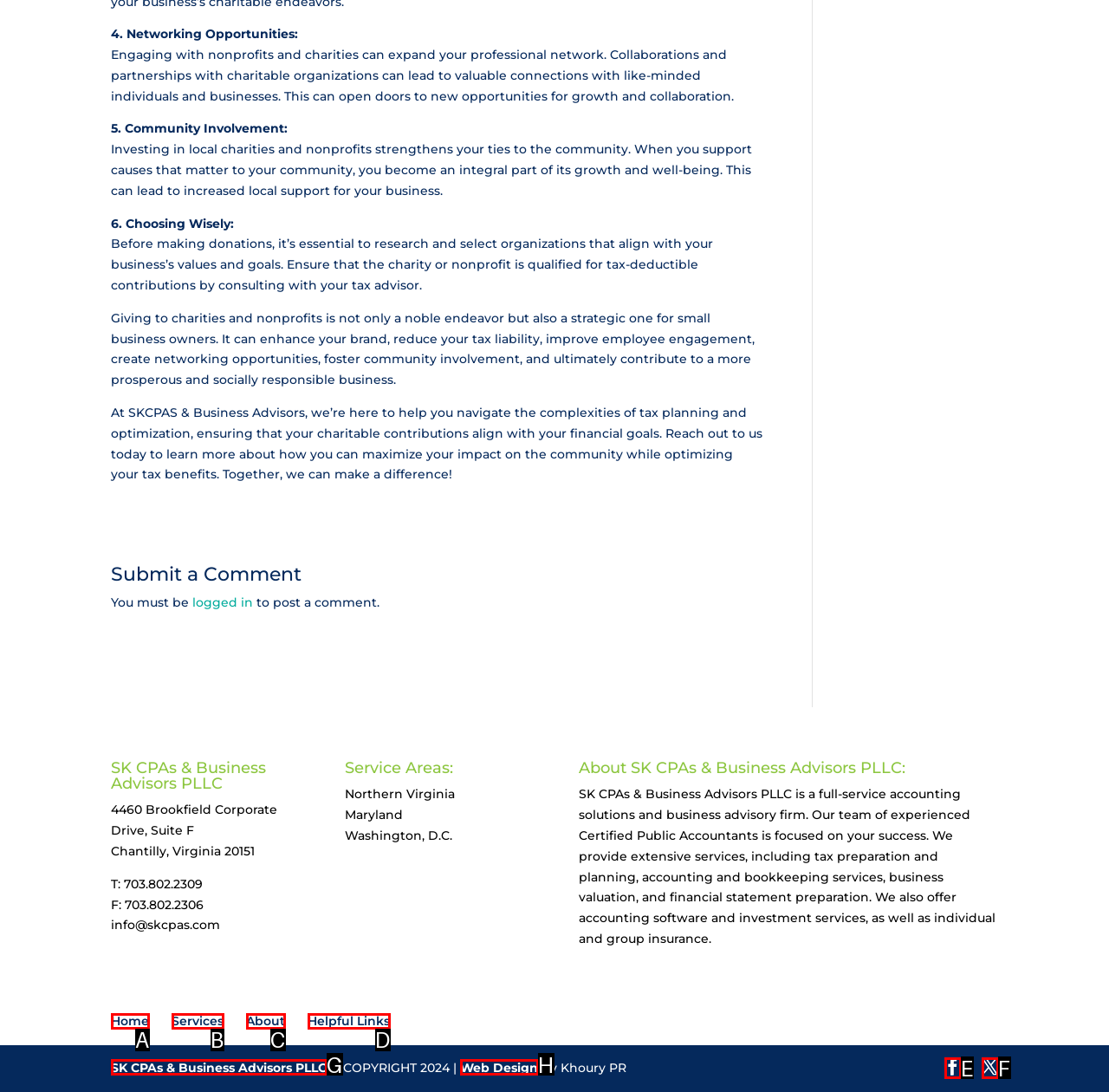Select the letter of the HTML element that best fits the description: About
Answer with the corresponding letter from the provided choices.

C